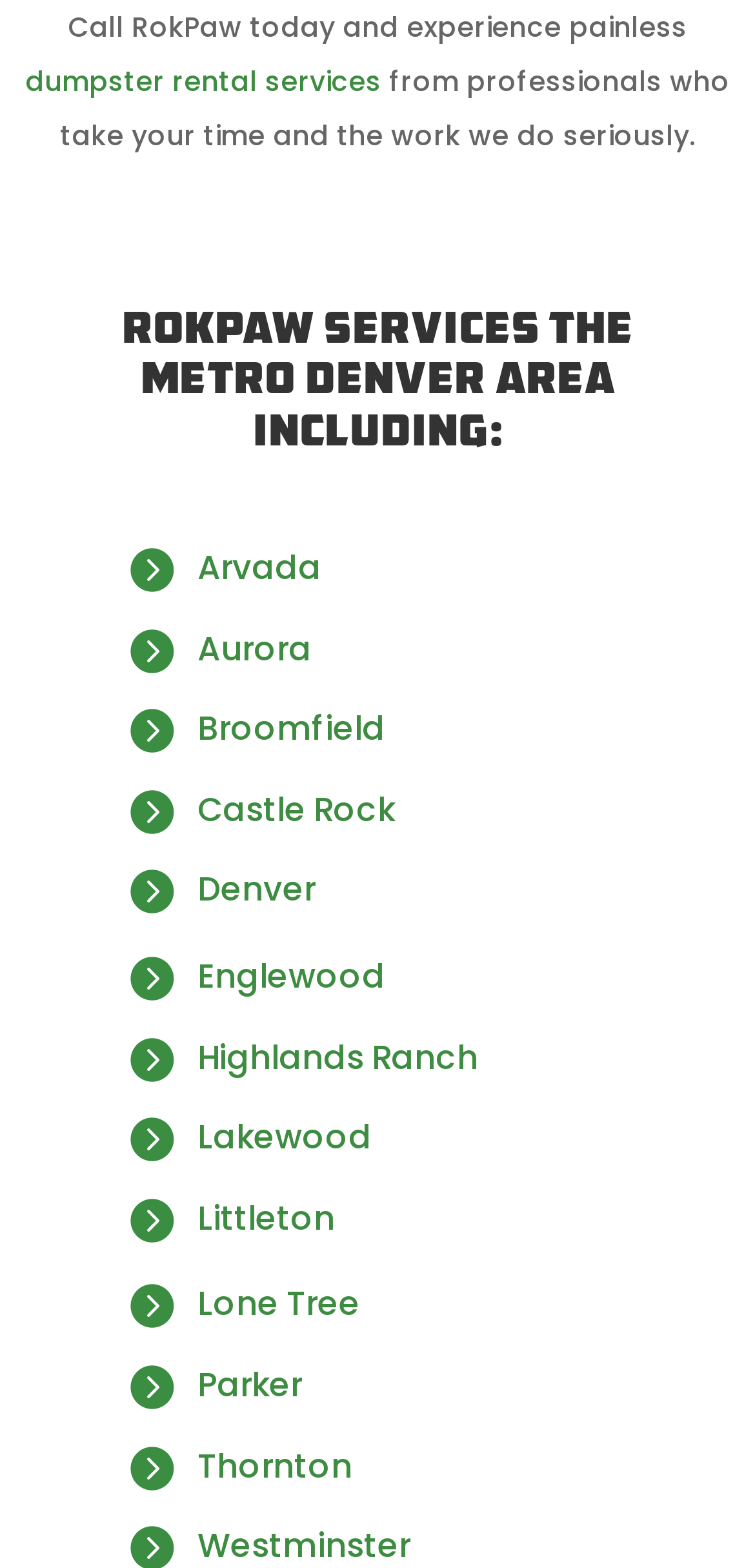Please identify the coordinates of the bounding box that should be clicked to fulfill this instruction: "Discover services in Lakewood".

[0.262, 0.71, 0.492, 0.74]